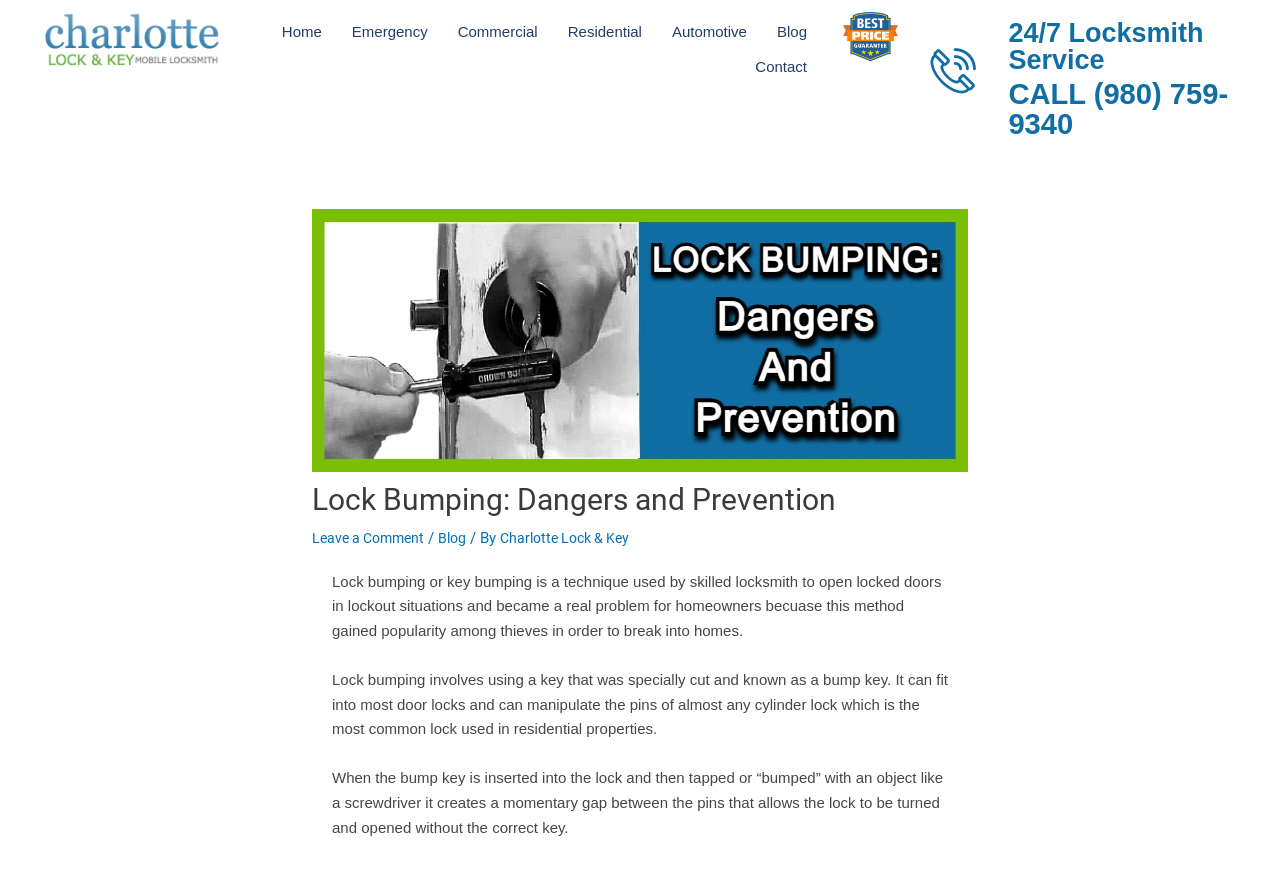Bounding box coordinates should be in the format (top-left x, top-left y, bottom-right x, bottom-right y) and all values should be floating point numbers between 0 and 1. Determine the bounding box coordinate for the UI element described as: Charlotte Lock & Key

[0.399, 0.591, 0.509, 0.611]